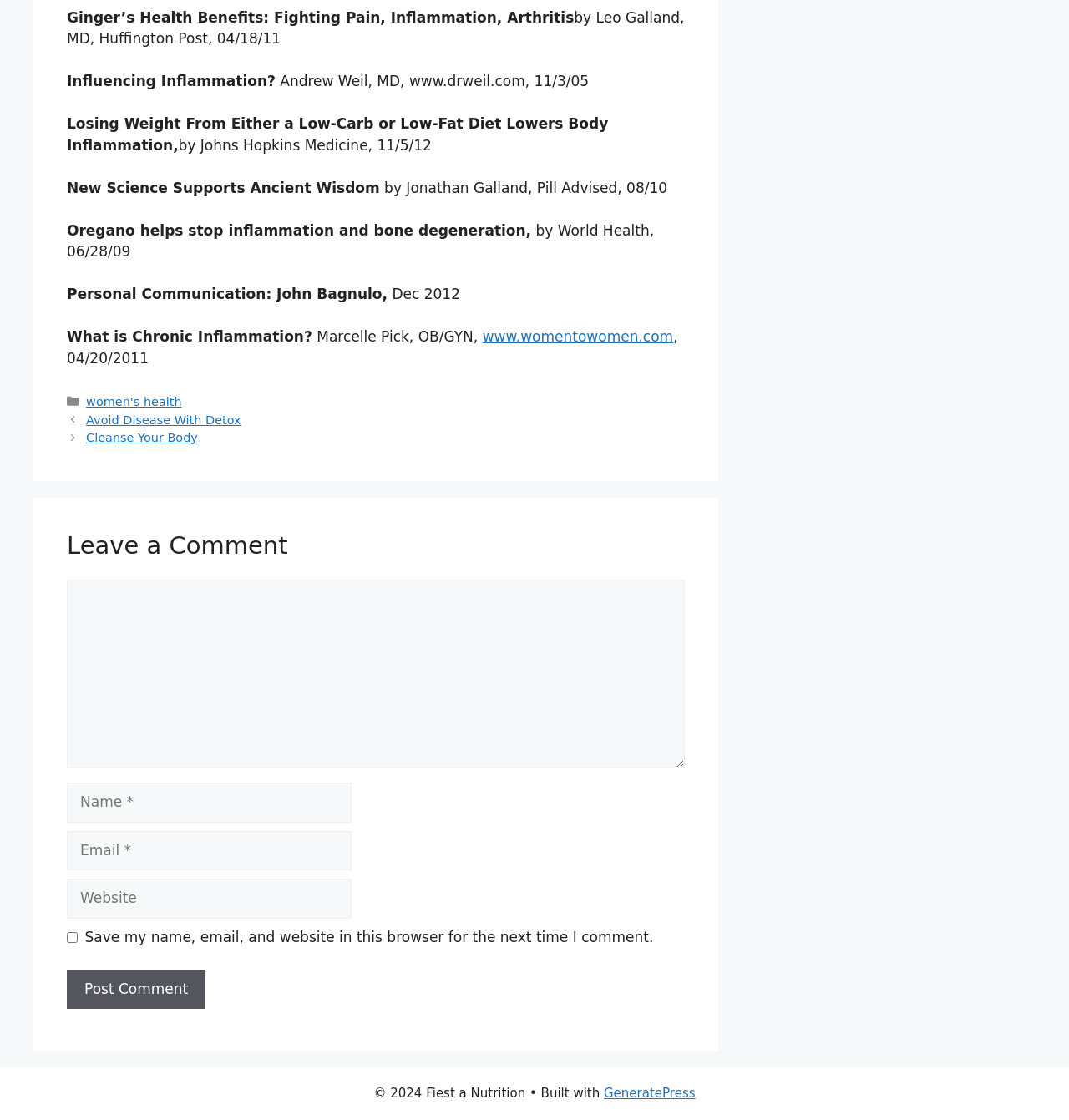Please find the bounding box coordinates of the element that you should click to achieve the following instruction: "Enter your name in the 'Name' field". The coordinates should be presented as four float numbers between 0 and 1: [left, top, right, bottom].

[0.062, 0.699, 0.329, 0.734]